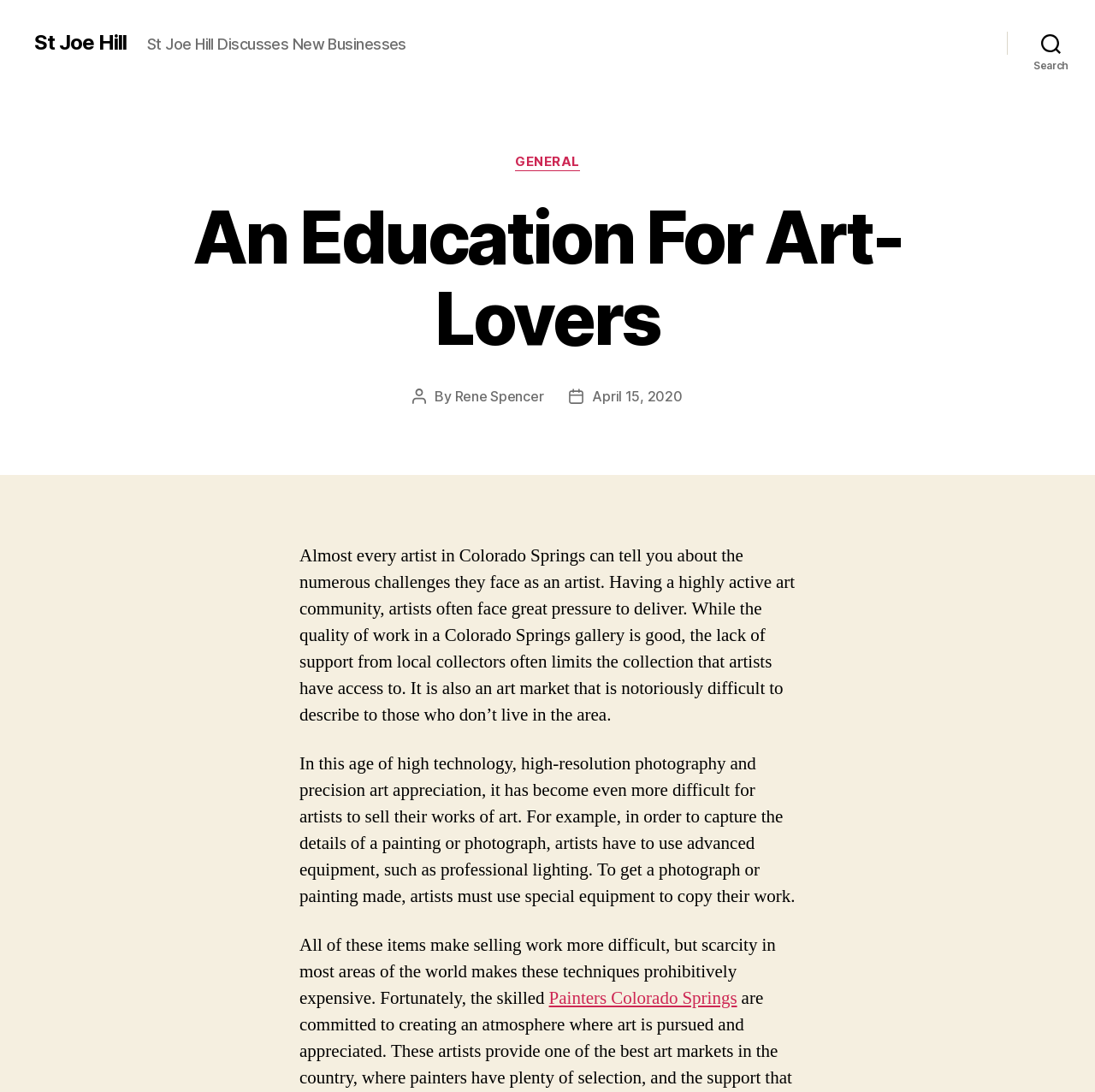Return the bounding box coordinates of the UI element that corresponds to this description: "Rene Spencer". The coordinates must be given as four float numbers in the range of 0 and 1, [left, top, right, bottom].

[0.415, 0.355, 0.496, 0.371]